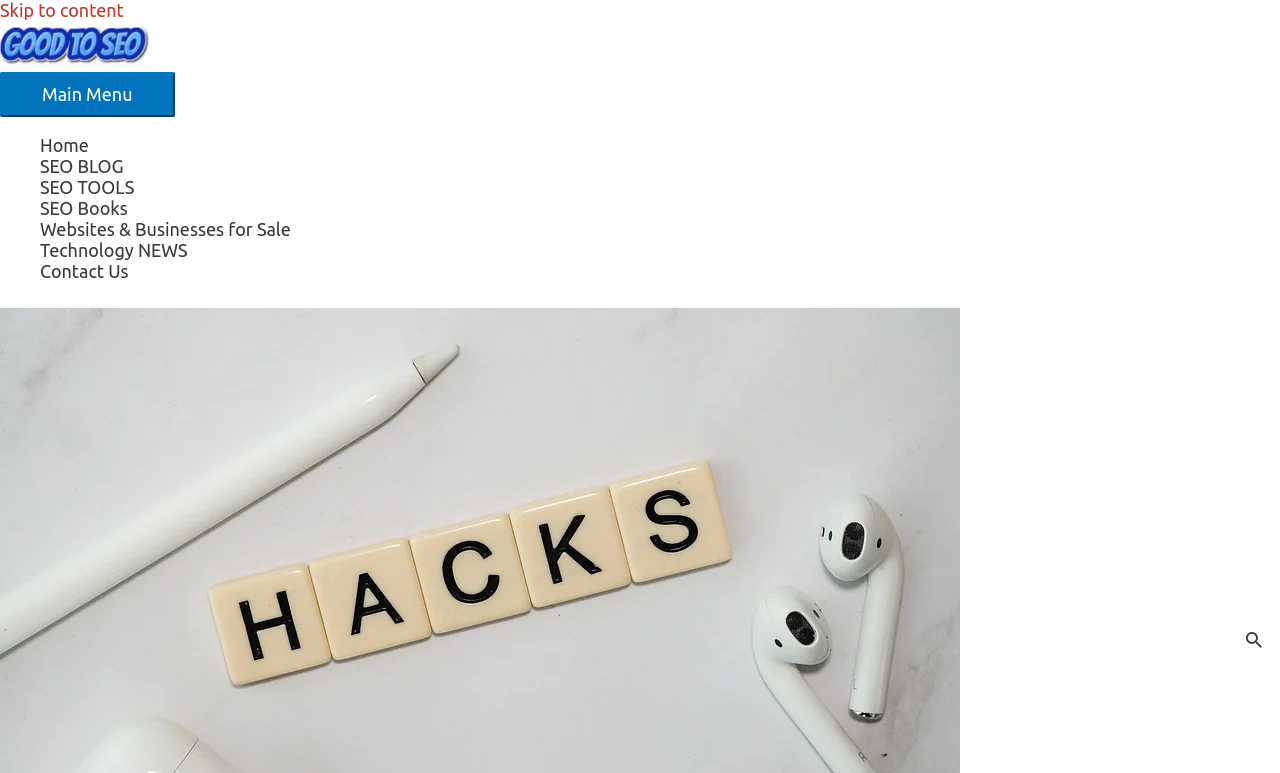Please provide a detailed answer to the question below based on the screenshot: 
What is the name of the website?

I determined the name of the website by looking at the root element, which has a link with the text 'Good To SEO' and an image with the same name, indicating that it is the website's logo and name.